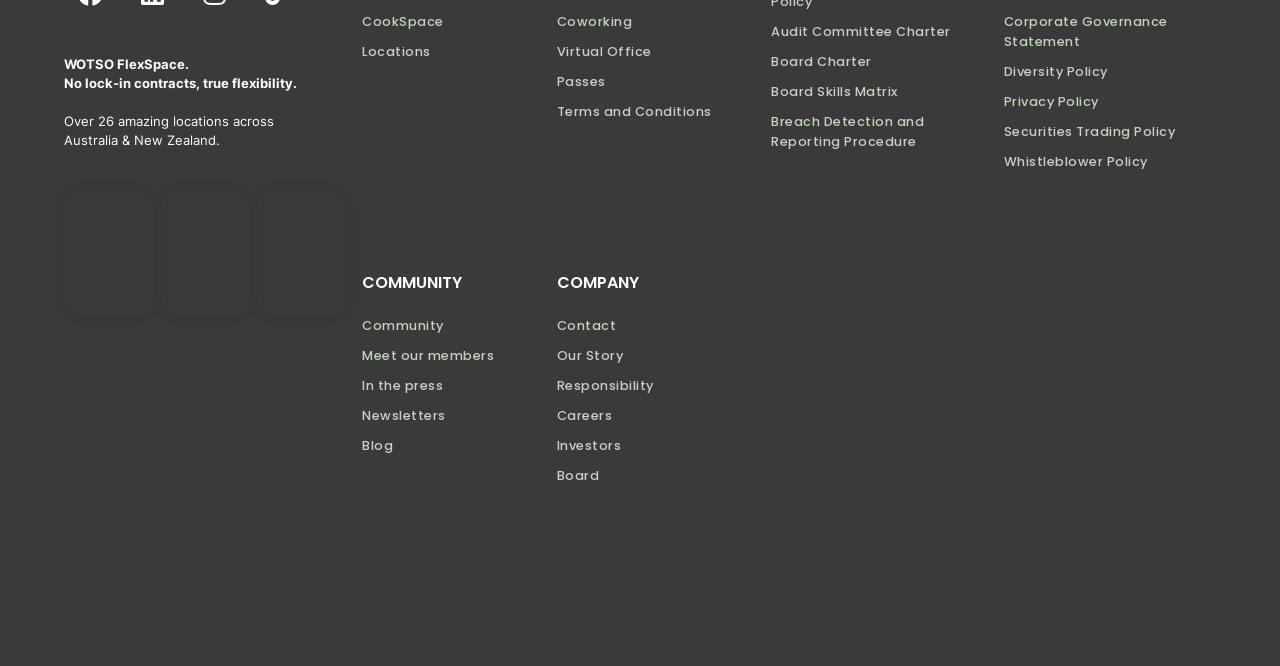Find the bounding box coordinates of the clickable area required to complete the following action: "Click on CookSpace".

[0.283, 0.01, 0.435, 0.055]